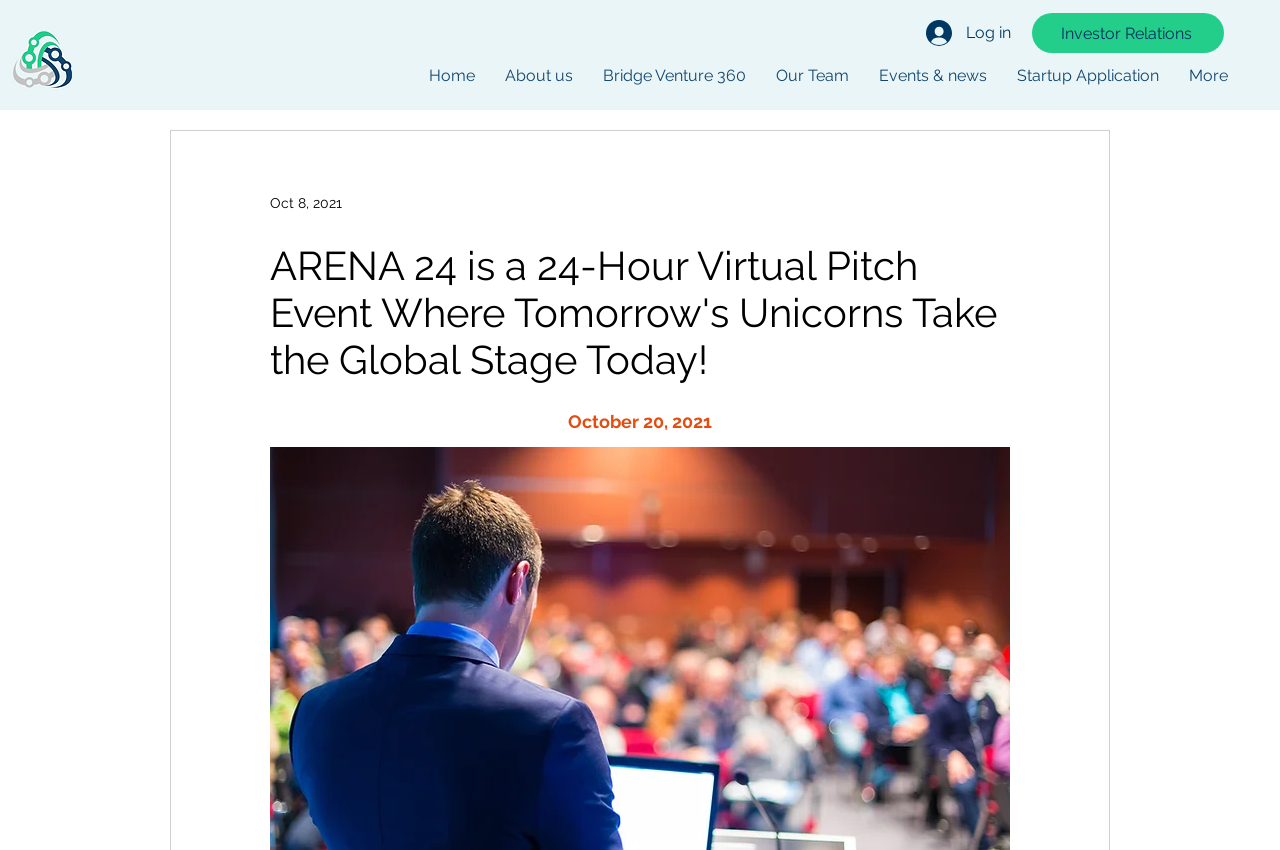Please find the bounding box coordinates of the element that needs to be clicked to perform the following instruction: "Learn more about the event". The bounding box coordinates should be four float numbers between 0 and 1, represented as [left, top, right, bottom].

[0.211, 0.285, 0.789, 0.451]